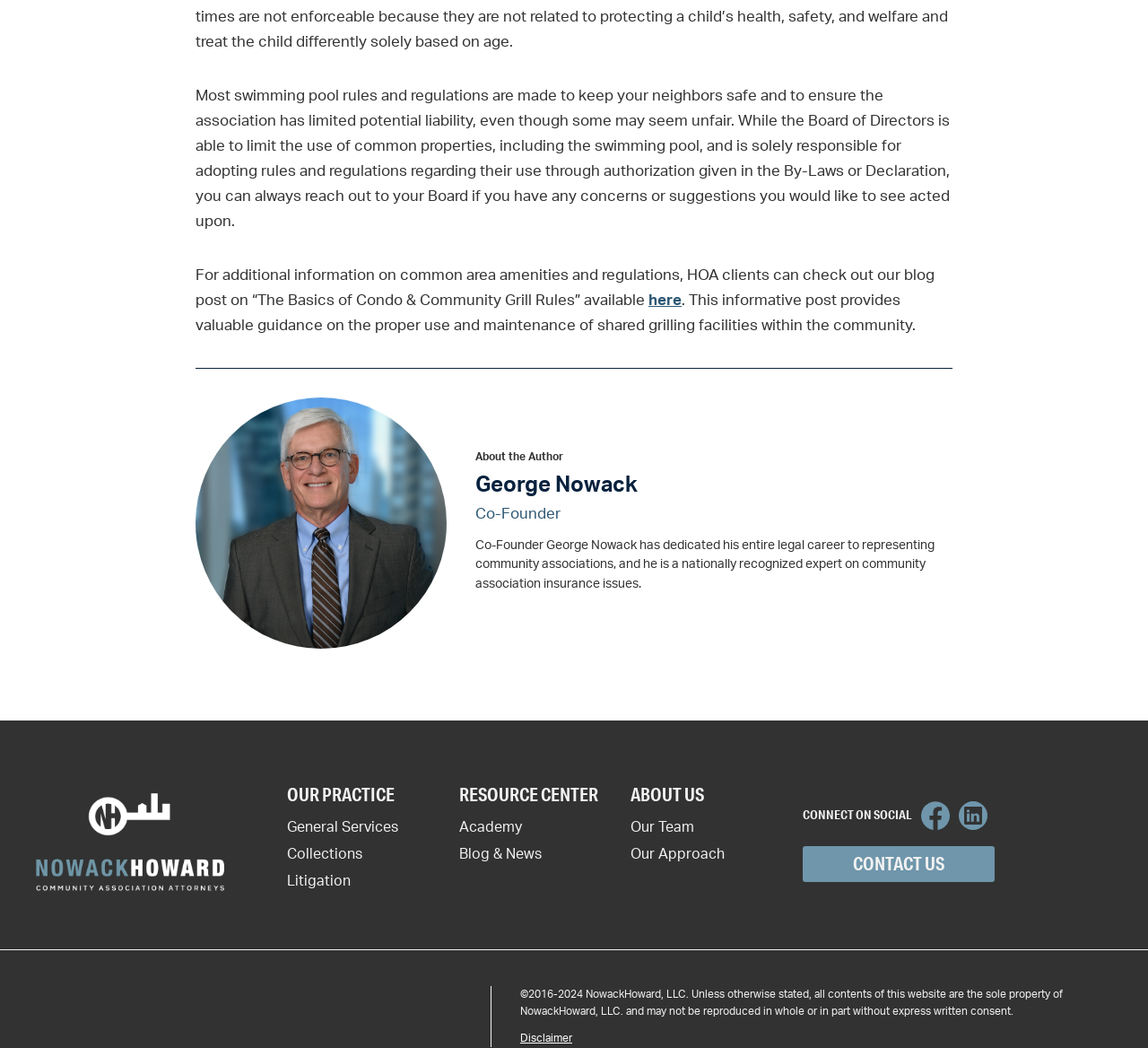Provide a brief response to the question using a single word or phrase: 
Who is the author of the article?

George Nowack